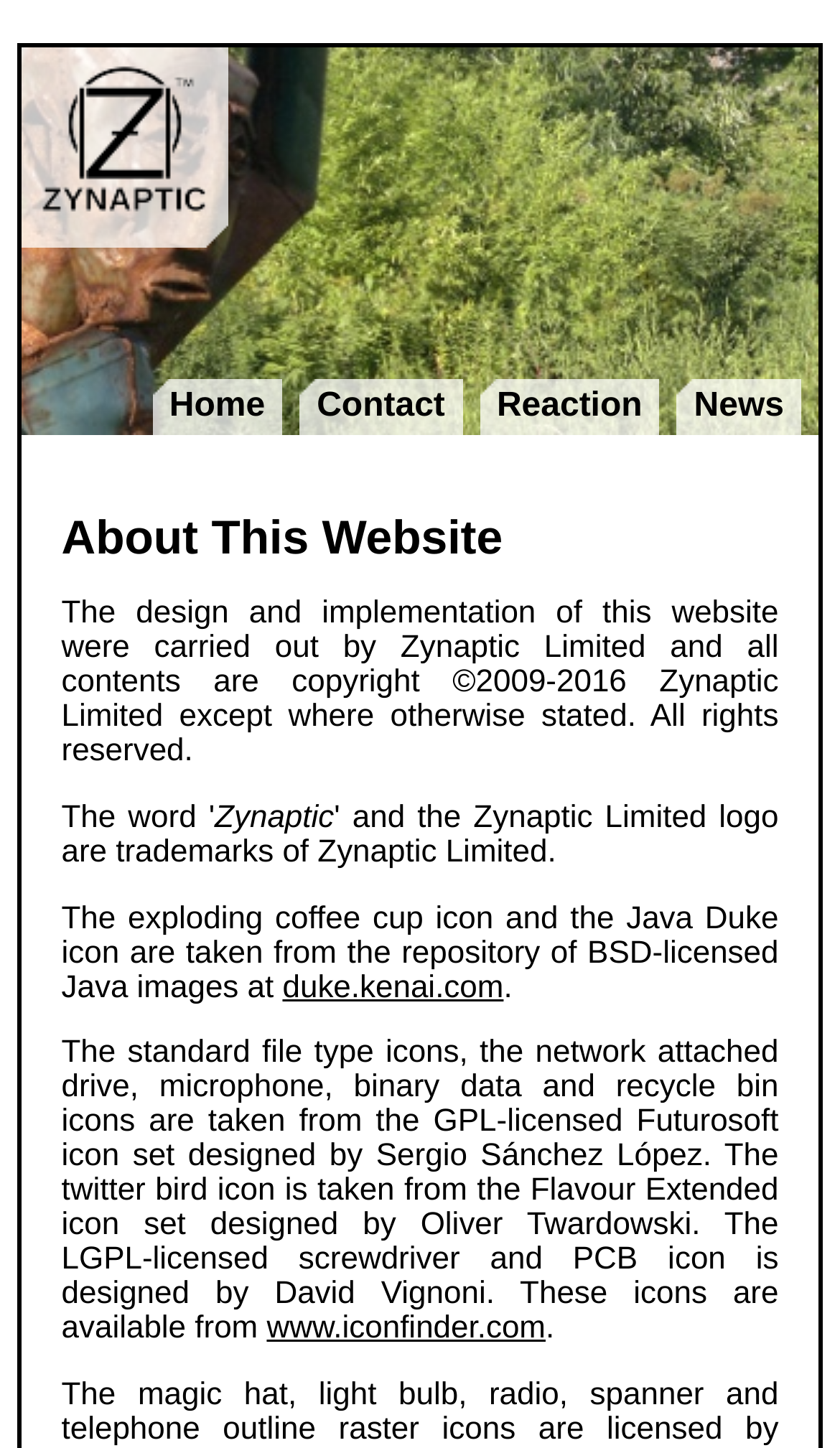What is the purpose of the website?
Look at the image and respond with a single word or a short phrase.

To provide information